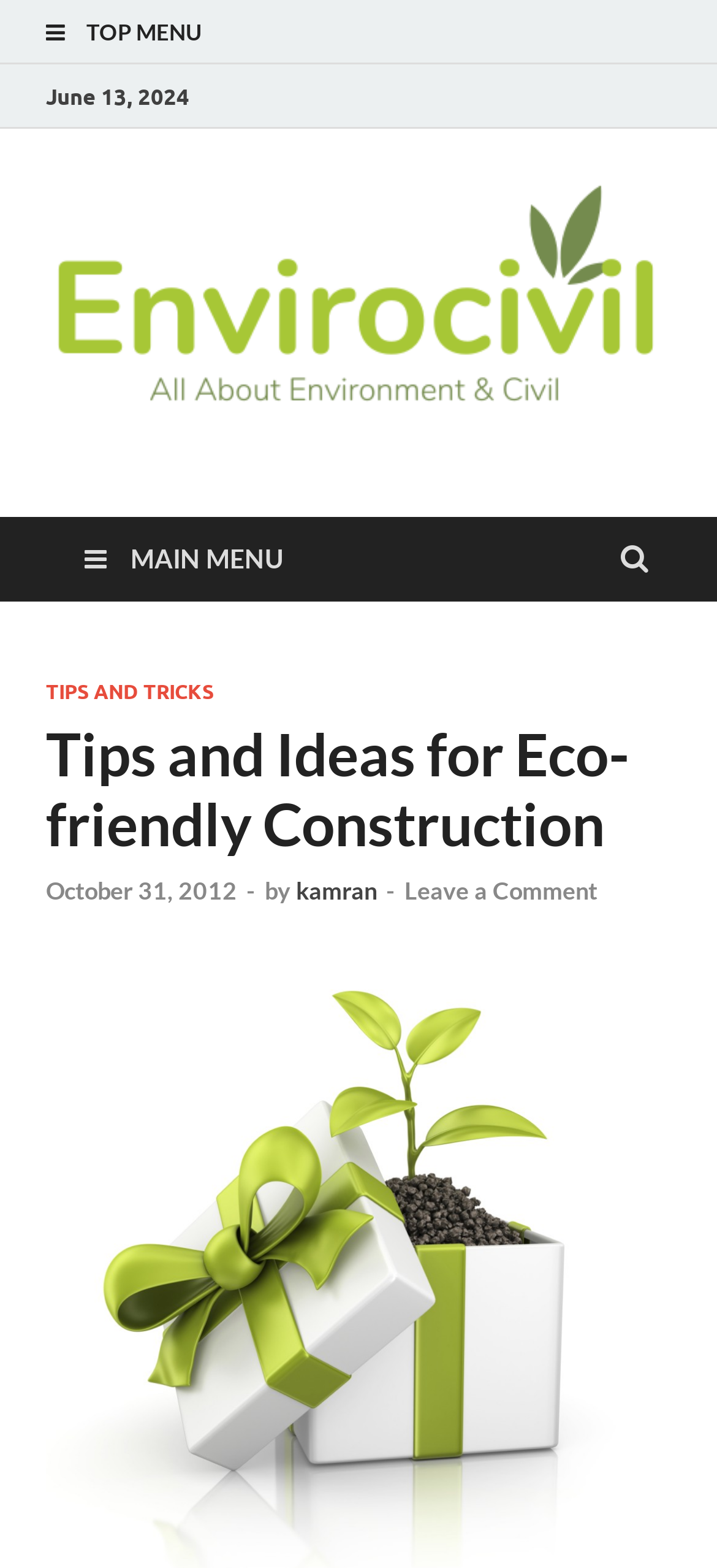Please answer the following question using a single word or phrase: 
What is the date of the article?

June 13, 2024